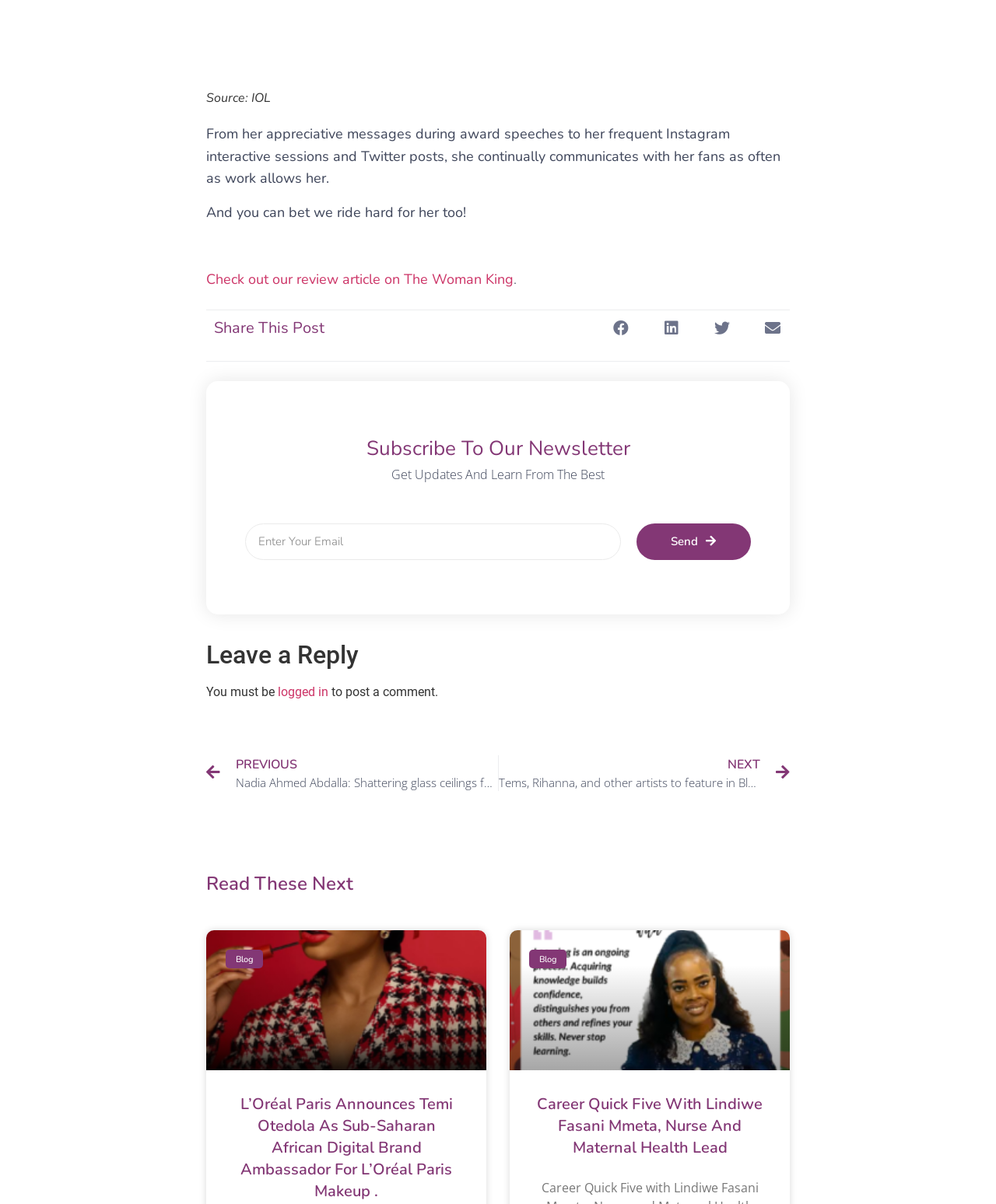Locate the bounding box coordinates of the element that should be clicked to execute the following instruction: "Check out our review article on The Woman King".

[0.207, 0.224, 0.516, 0.24]